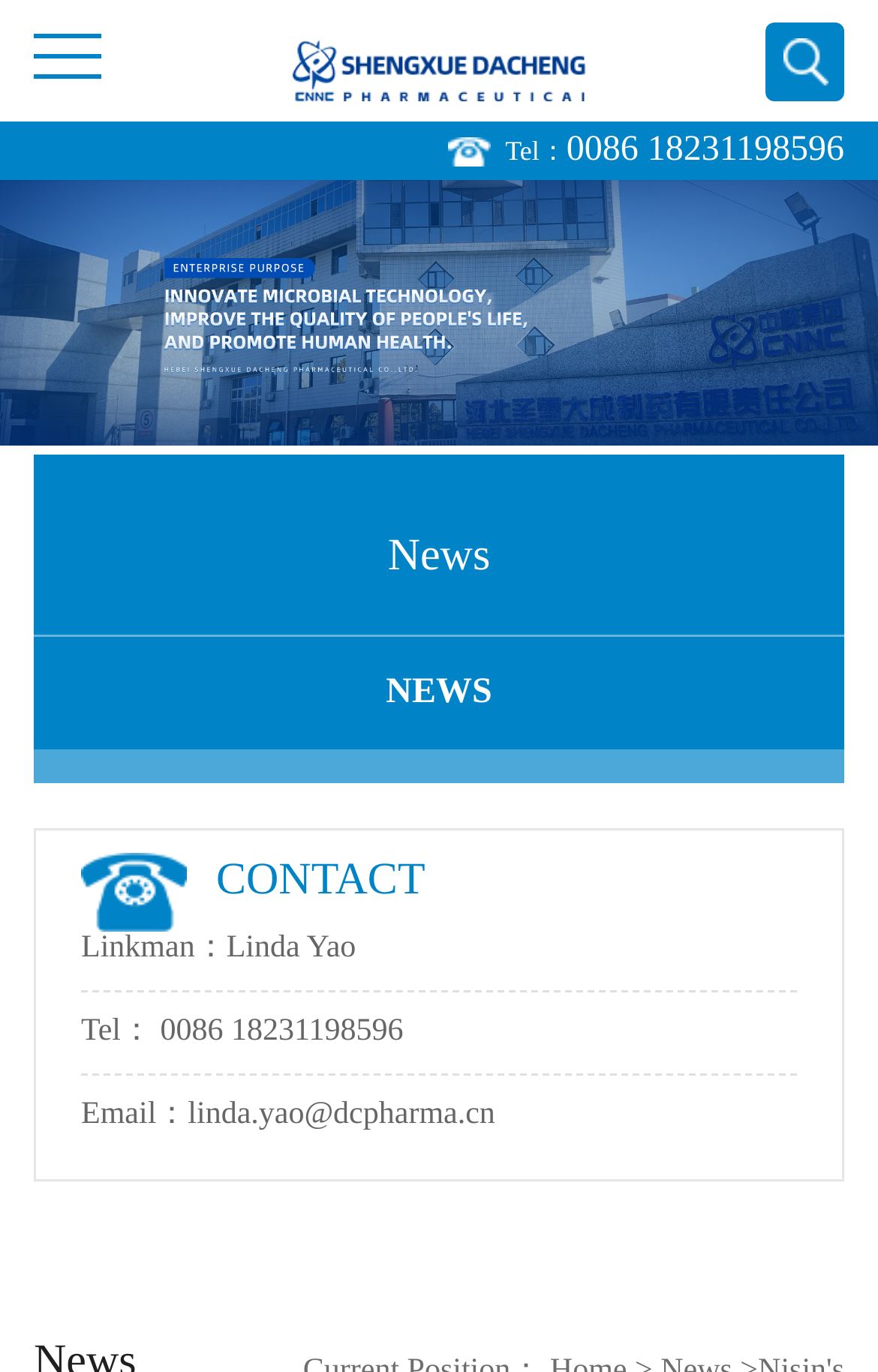Pinpoint the bounding box coordinates of the clickable area necessary to execute the following instruction: "Explore KI & Kreation - Künstlerische Forschung". The coordinates should be given as four float numbers between 0 and 1, namely [left, top, right, bottom].

None